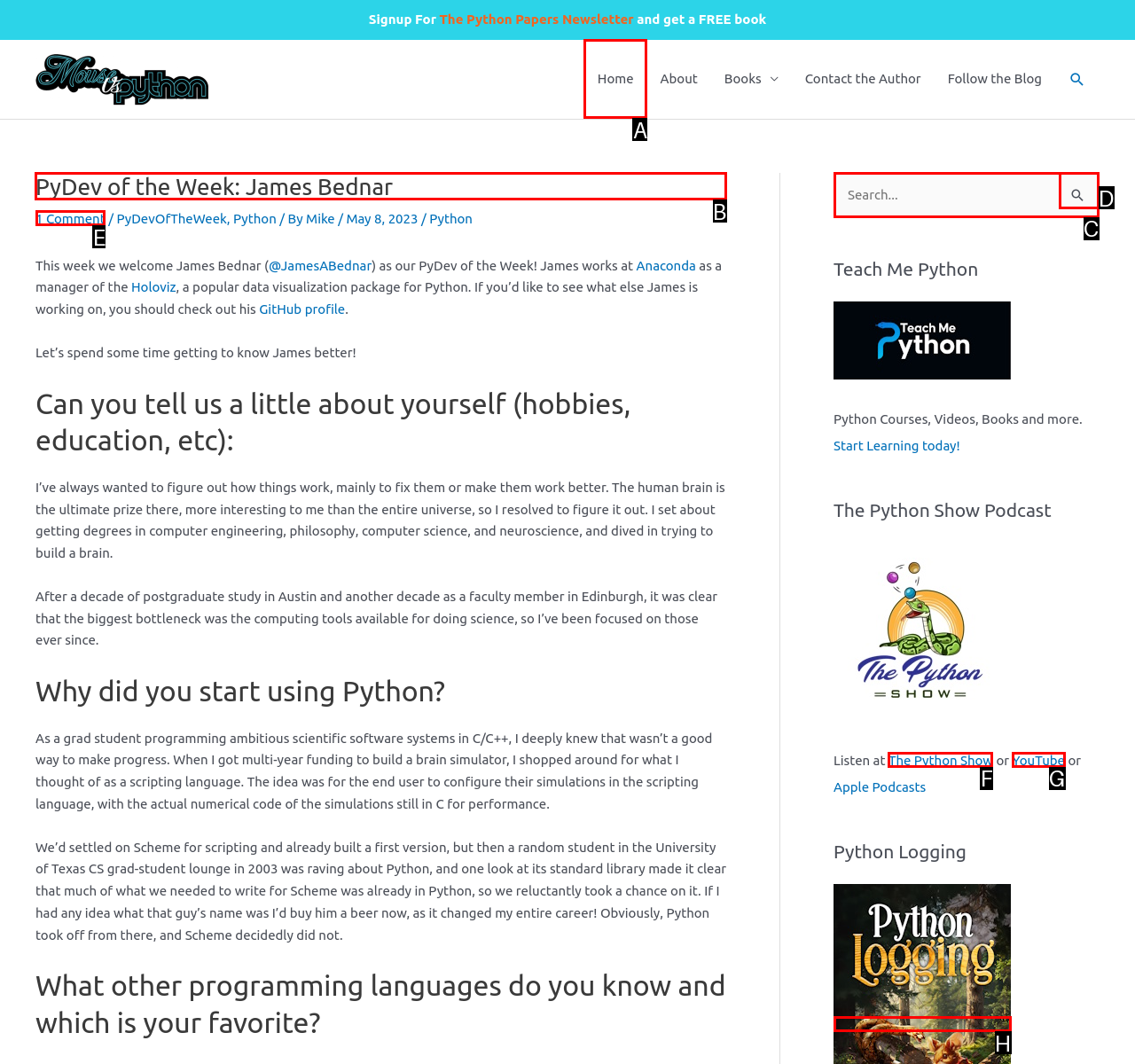Identify the HTML element that should be clicked to accomplish the task: Read the PyDev of the Week article
Provide the option's letter from the given choices.

B